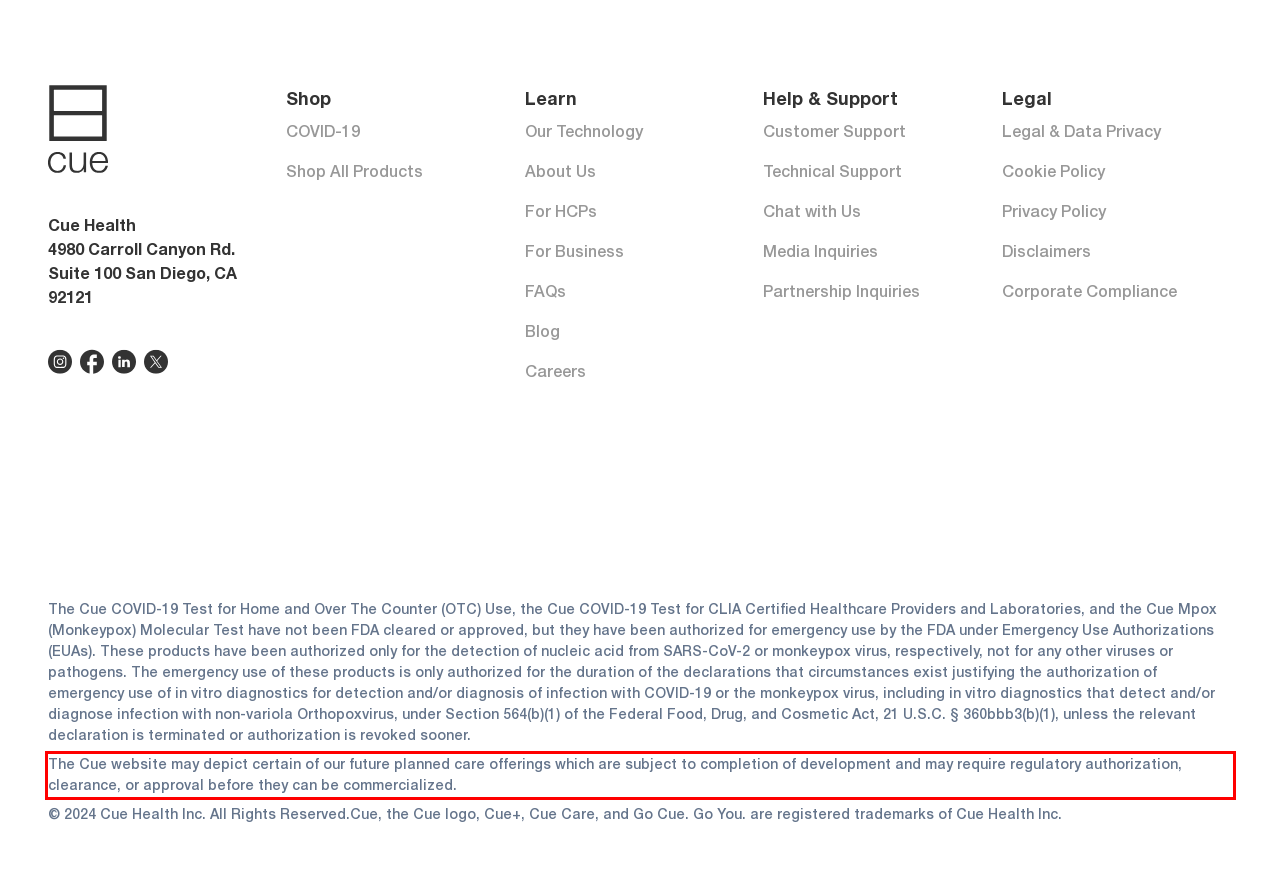Examine the screenshot of the webpage, locate the red bounding box, and generate the text contained within it.

The Cue website may depict certain of our future planned care offerings which are subject to completion of development and may require regulatory authorization, clearance, or approval before they can be commercialized.